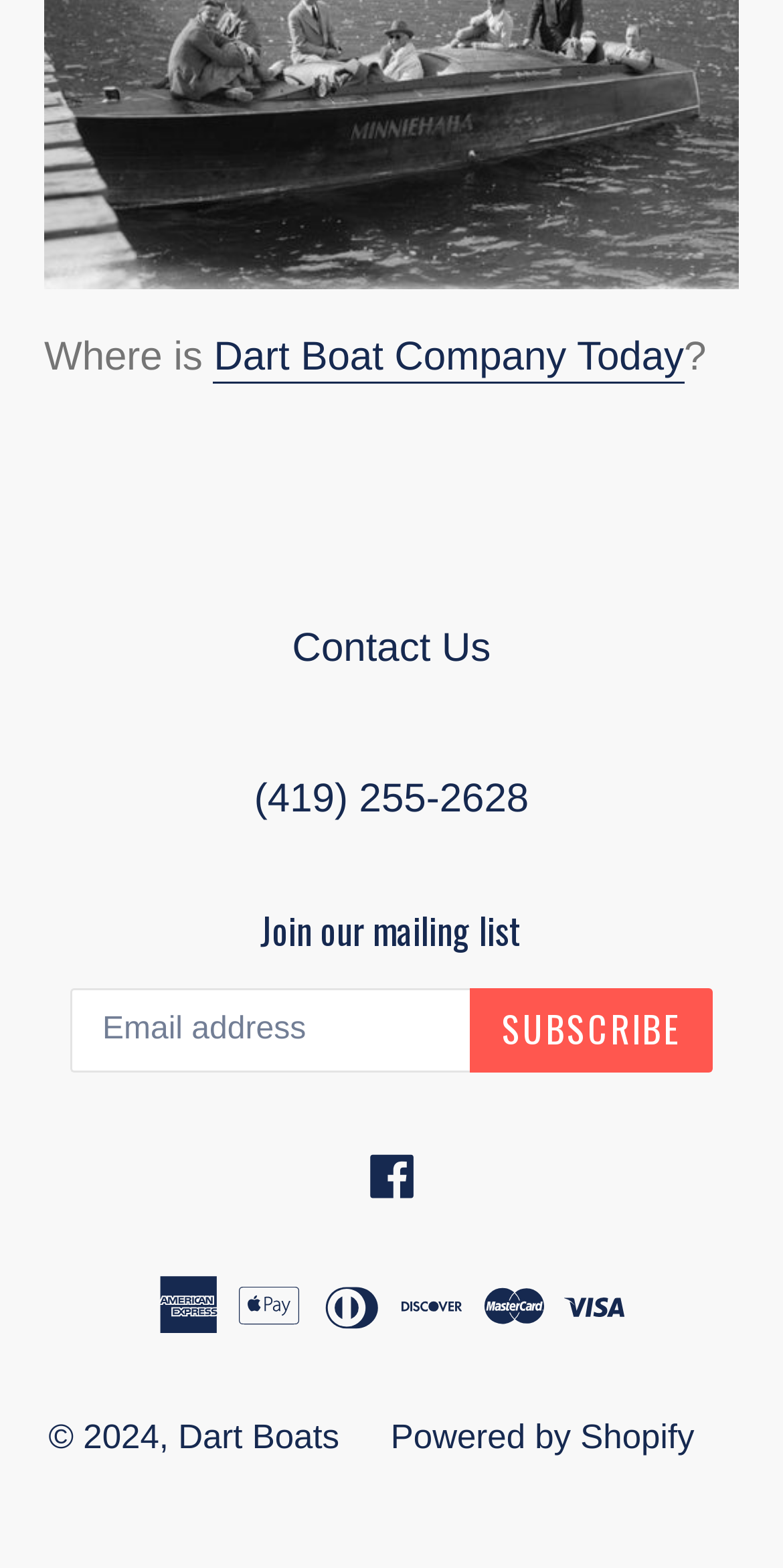Respond to the question below with a concise word or phrase:
How many links are present in the footer?

4